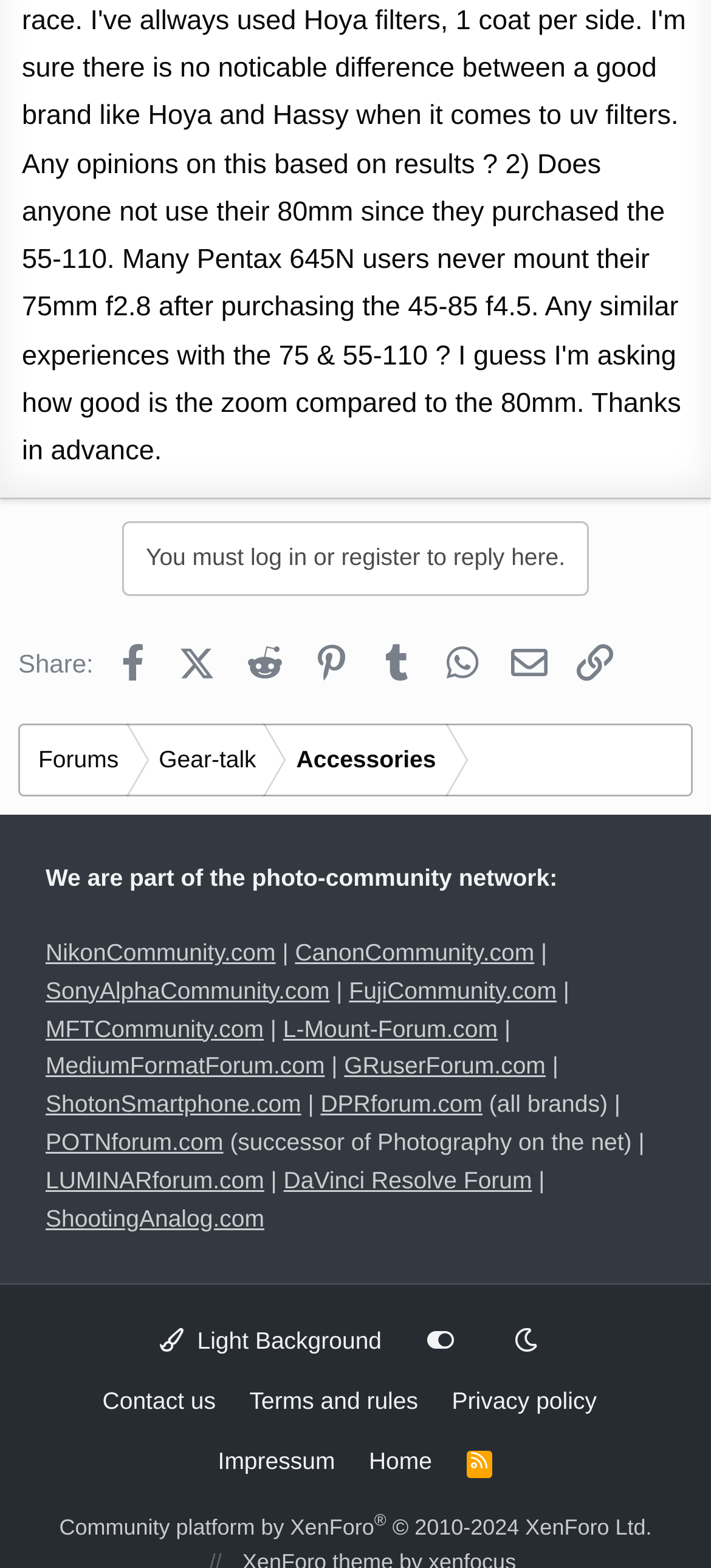Kindly determine the bounding box coordinates of the area that needs to be clicked to fulfill this instruction: "Share on Facebook".

[0.218, 0.412, 0.375, 0.43]